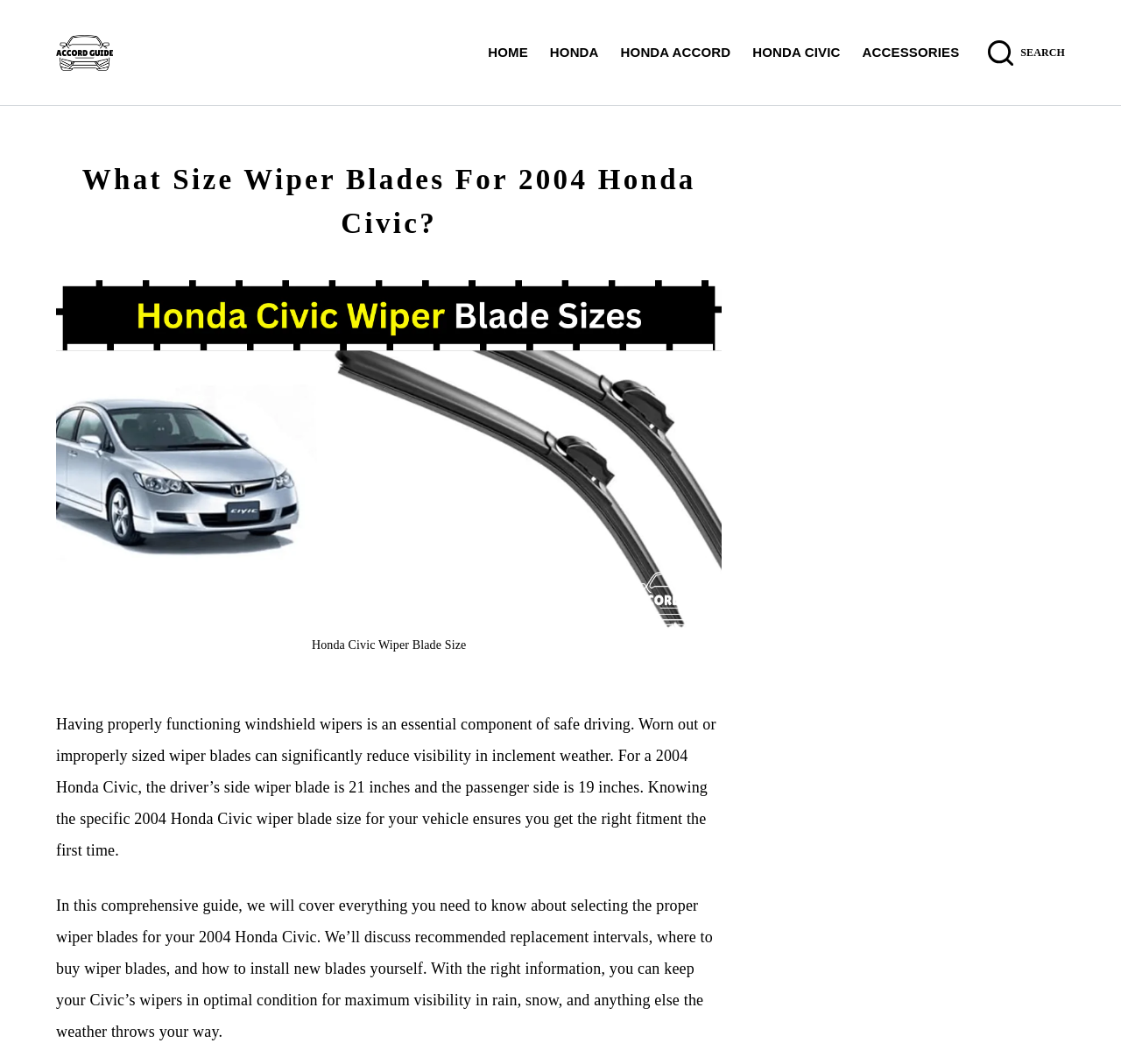What is the size of the driver’s side wiper blade for a 2004 Honda Civic?
Please use the image to provide a one-word or short phrase answer.

21 inches